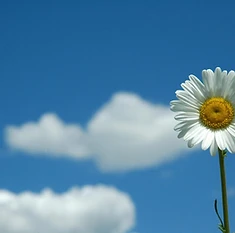Using the details from the image, please elaborate on the following question: What is the mood evoked by the image?

The caption states that the contrasting colors of the flower and sky create a harmonious visual, evoking feelings of tranquility and joy in the viewer, suggesting that the image has a calming and uplifting effect.